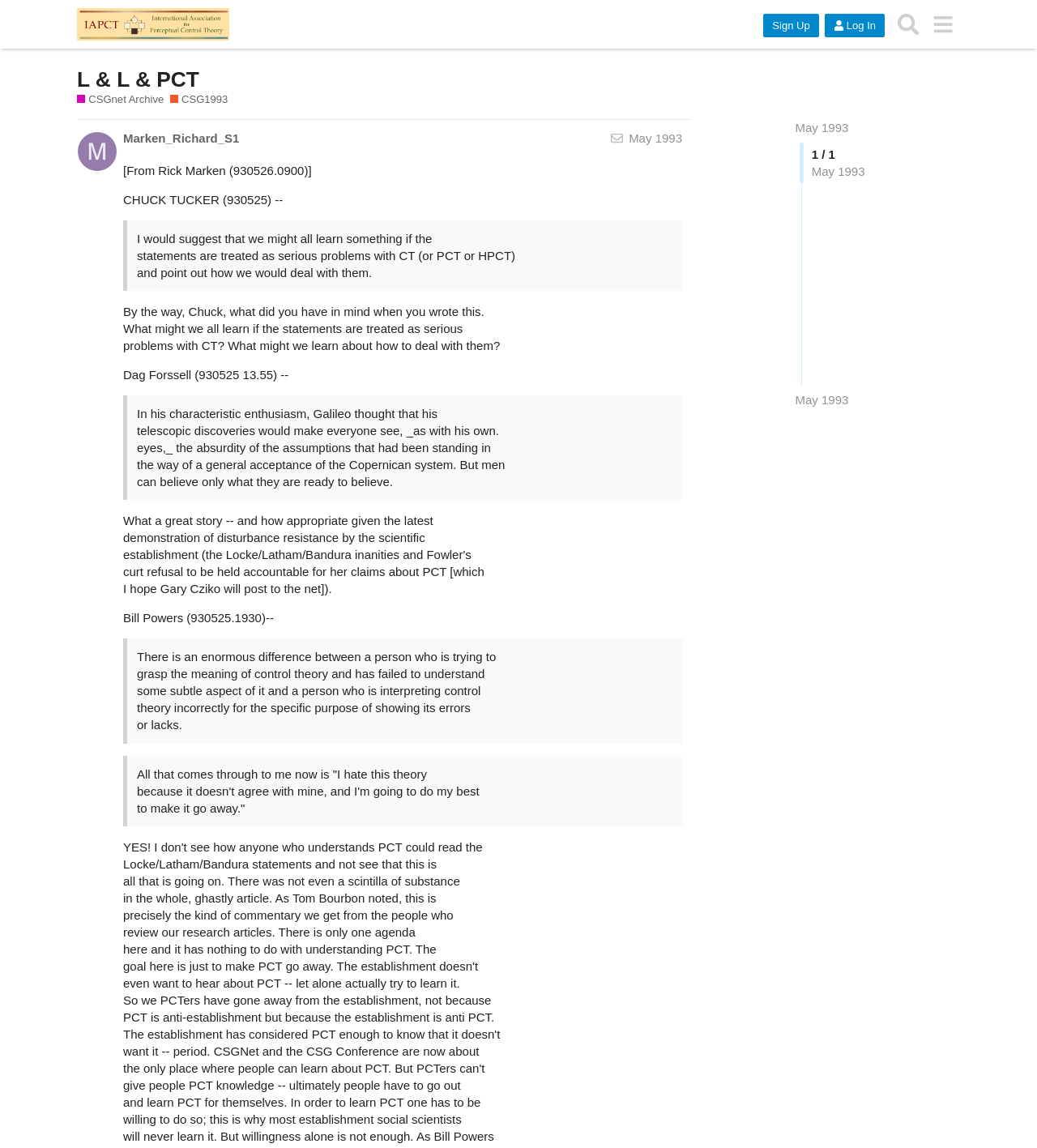Use a single word or phrase to answer the question:
How many subcategories are there in CSGnet Archive?

29